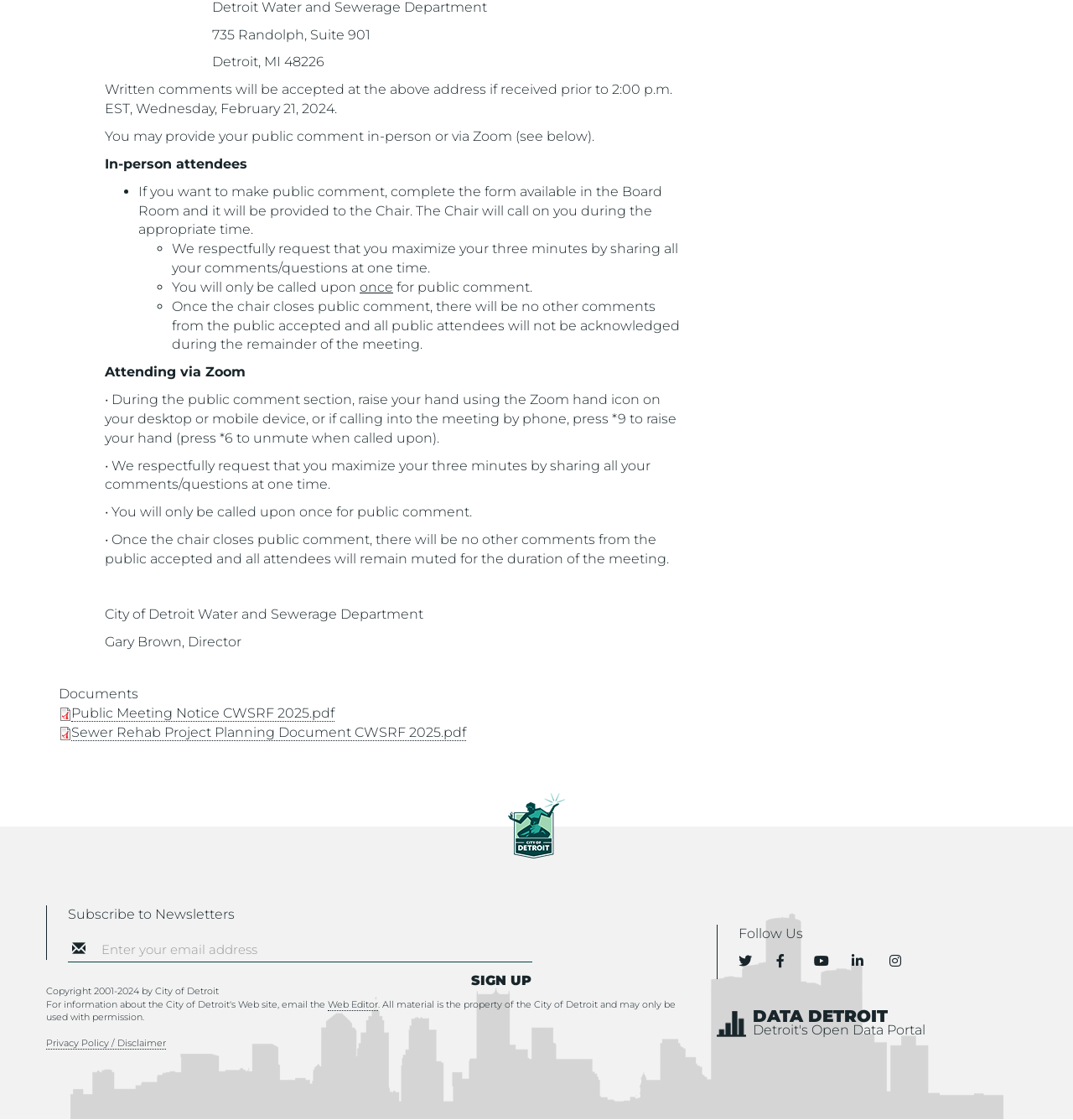Please find the bounding box coordinates of the element that you should click to achieve the following instruction: "Click the 'Web Editor' link". The coordinates should be presented as four float numbers between 0 and 1: [left, top, right, bottom].

[0.305, 0.891, 0.352, 0.902]